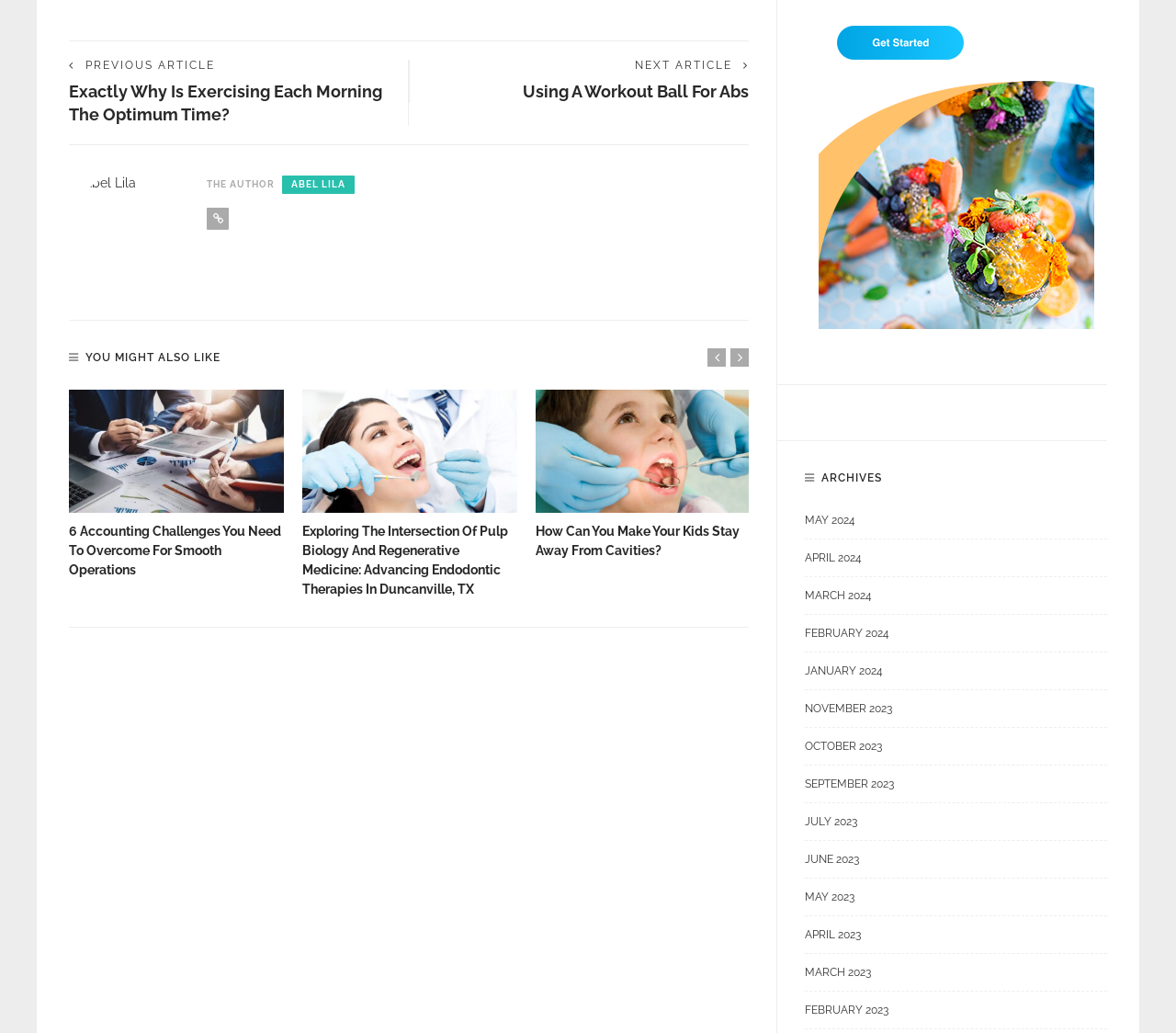Find and indicate the bounding box coordinates of the region you should select to follow the given instruction: "View the author's profile".

[0.24, 0.17, 0.302, 0.188]